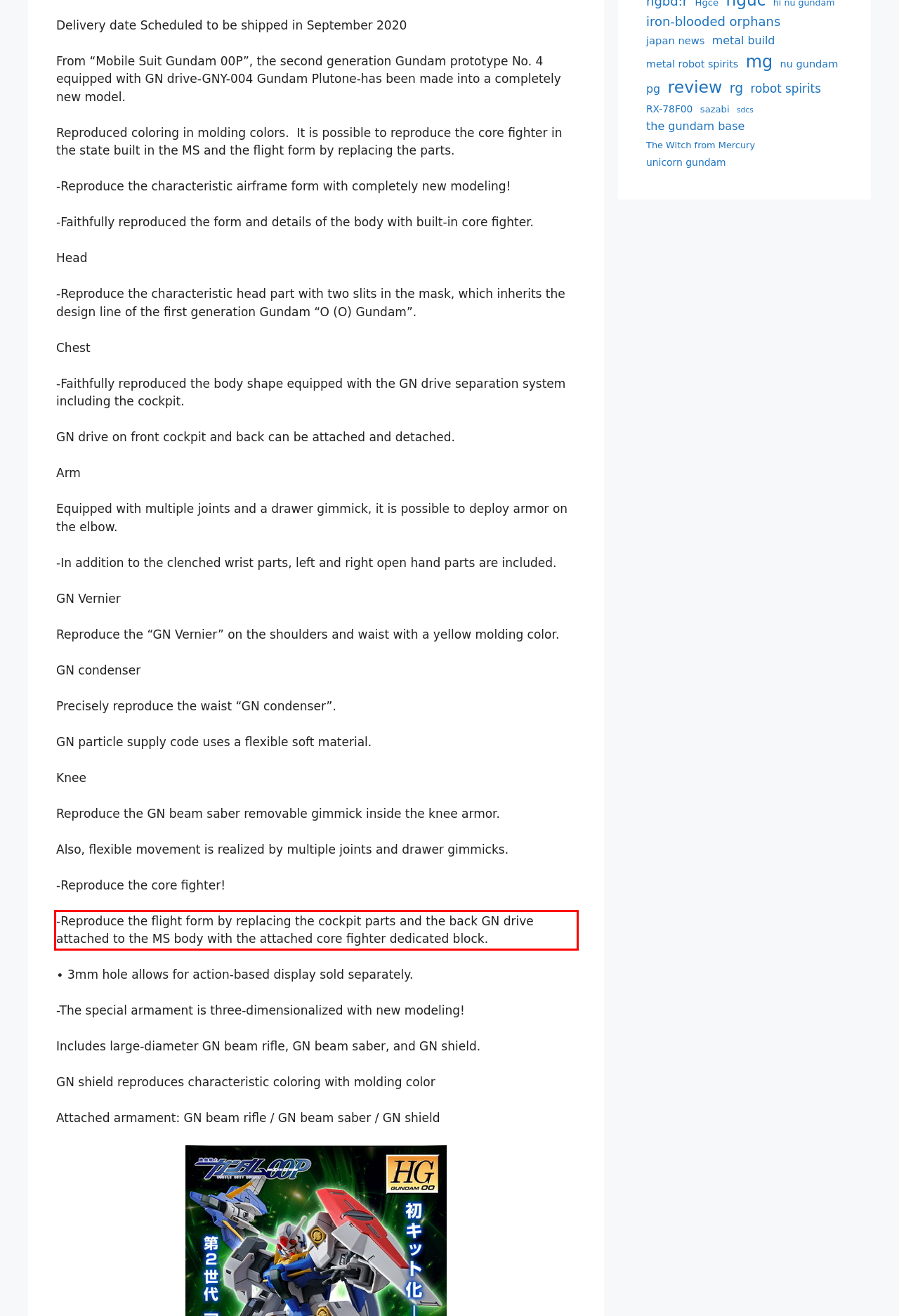Identify the red bounding box in the webpage screenshot and perform OCR to generate the text content enclosed.

-Reproduce the flight form by replacing the cockpit parts and the back GN drive attached to the MS body with the attached core fighter dedicated block.